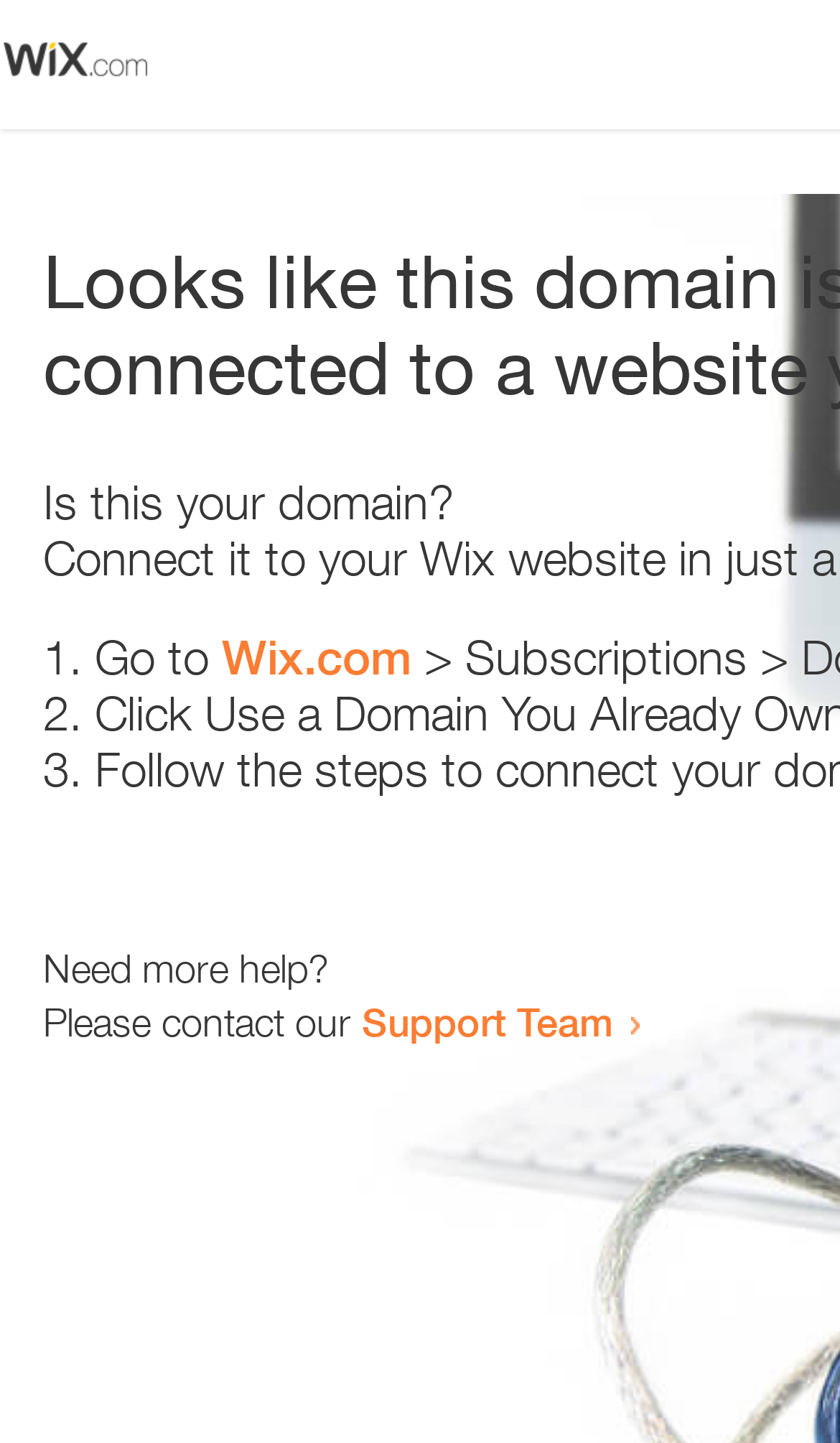What is the domain in question?
Refer to the image and provide a concise answer in one word or phrase.

this domain